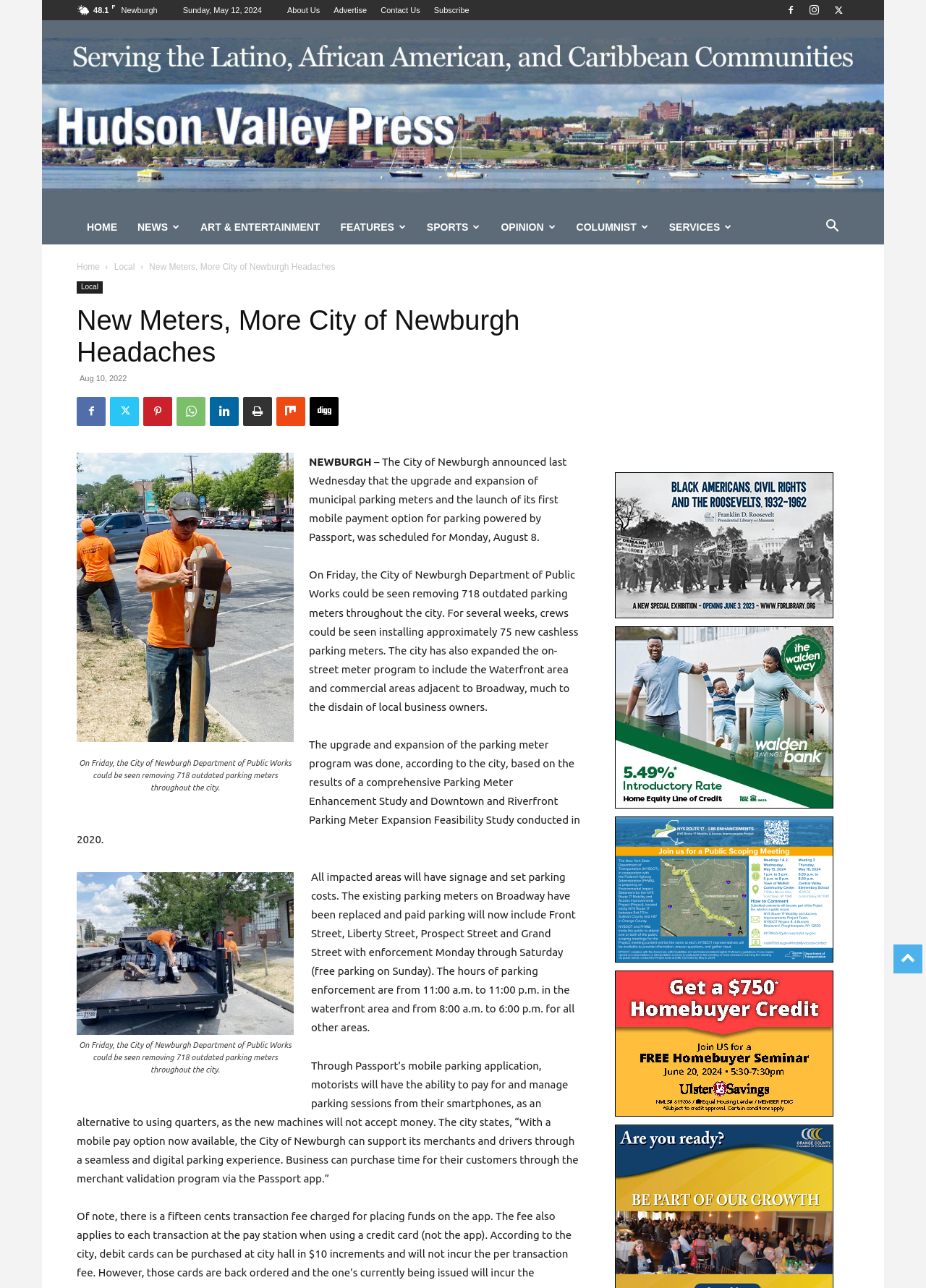Construct a comprehensive caption that outlines the webpage's structure and content.

This webpage is about the Hudson Valley Press, a news website. At the top, there is a header image with the website's logo and a navigation menu with links to various sections, including "Home", "News", "Art & Entertainment", and more. Below the header, there is a search button and a series of links to social media platforms.

The main content of the webpage is an article titled "New Meters, More City of Newburgh Headaches". The article is divided into several sections, with headings and paragraphs of text. There are also two images, one of which is a photo of workers removing old parking meters, and the other is a photo of new parking meters being installed.

The article discusses the City of Newburgh's upgrade and expansion of its parking meter program, including the introduction of a mobile payment option. The text explains the details of the program, including the areas where parking meters will be installed, the hours of enforcement, and the ability for businesses to purchase time for their customers through a merchant validation program.

Throughout the article, there are several links to related topics, including a link to a study on parking meter enhancement and expansion. At the bottom of the webpage, there are several more links to other articles and sections of the website.